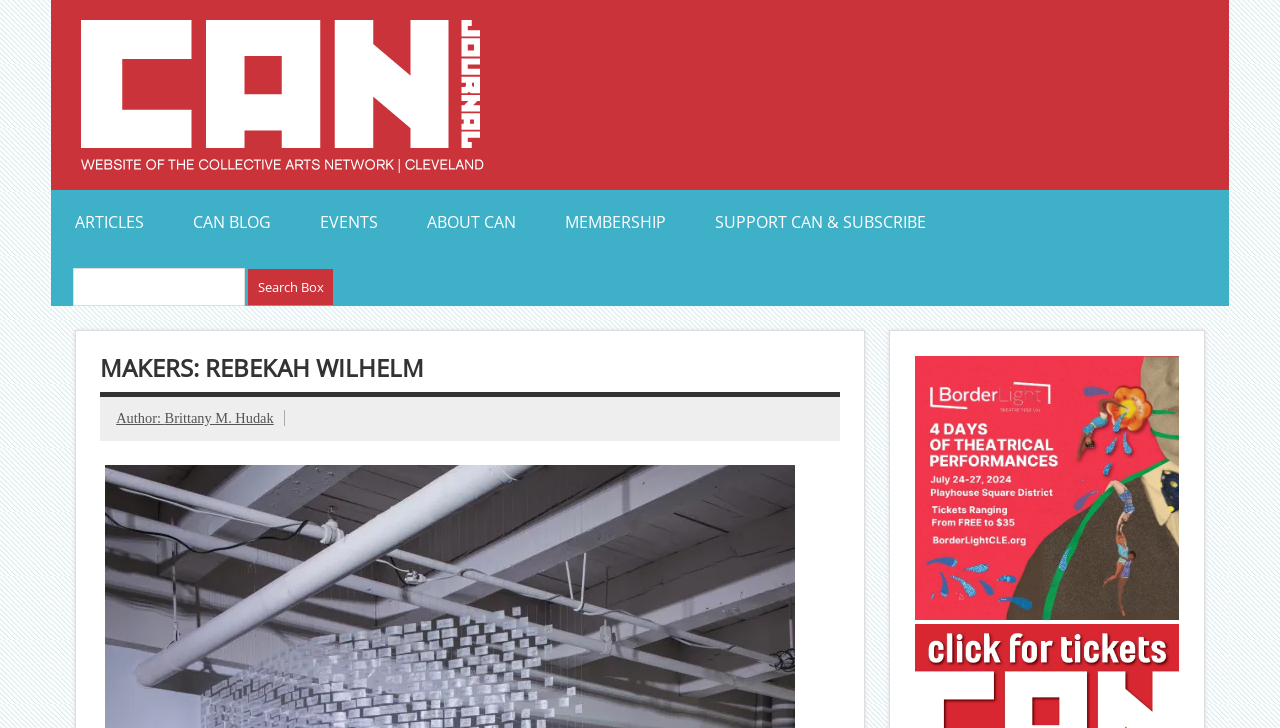Please identify the bounding box coordinates of the clickable region that I should interact with to perform the following instruction: "View events". The coordinates should be expressed as four float numbers between 0 and 1, i.e., [left, top, right, bottom].

[0.231, 0.261, 0.314, 0.349]